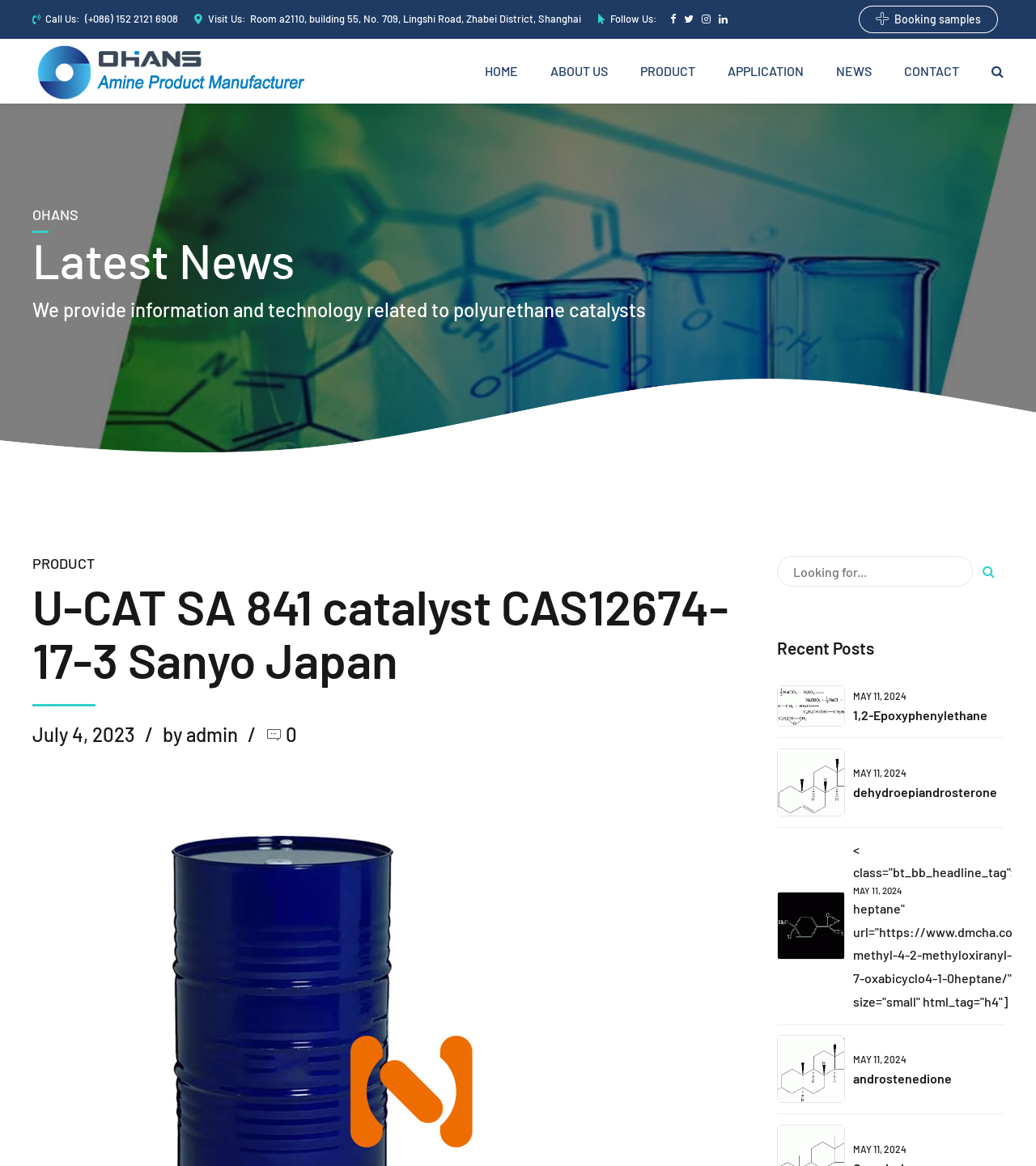What is the purpose of the search bar?
Refer to the image and provide a detailed answer to the question.

The search bar is located in the middle of the webpage, and it has a placeholder text 'Looking for...'. This suggests that the search bar is intended for users to search for specific products or information related to Morpholine.